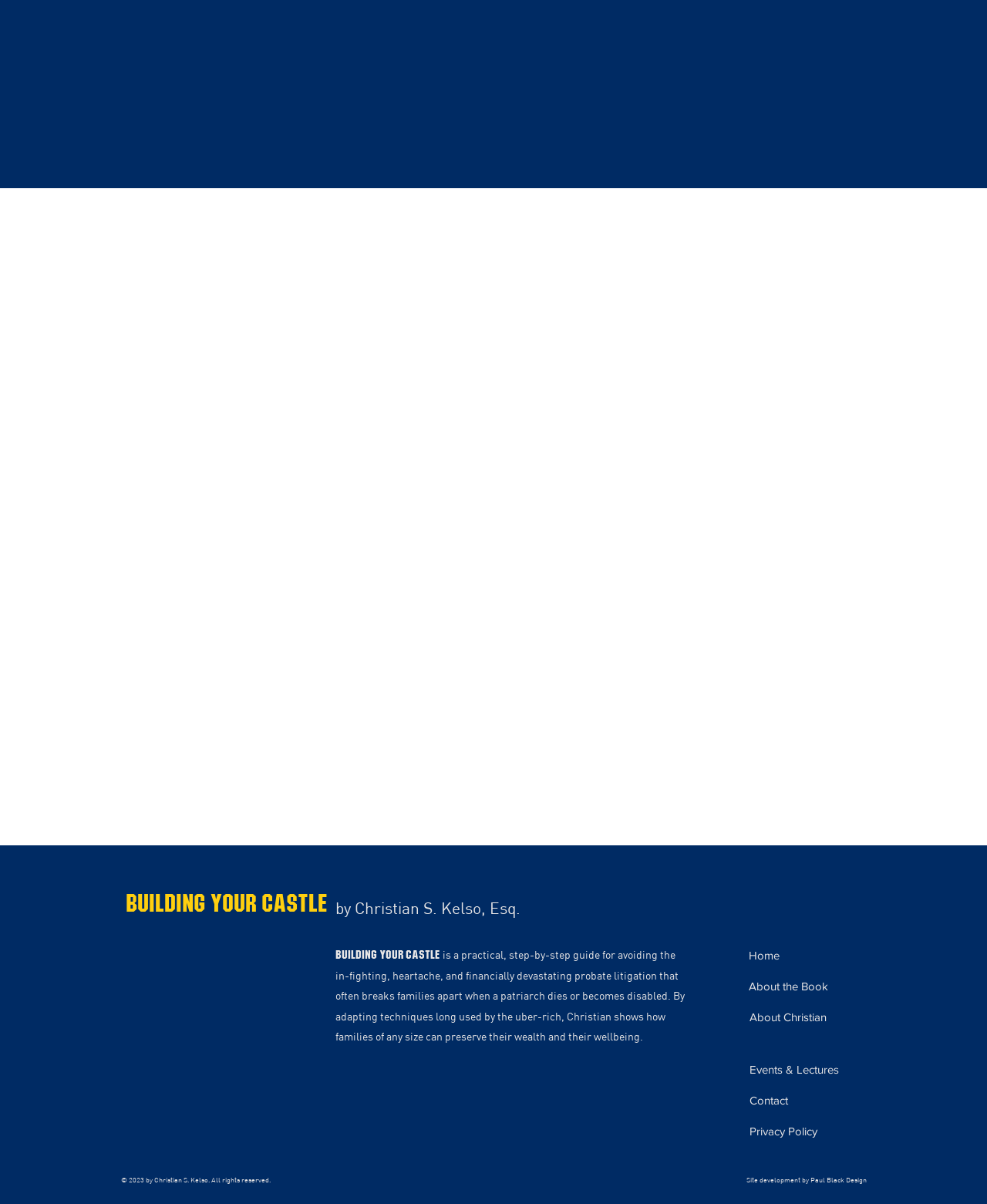Locate the bounding box of the user interface element based on this description: "aria-label="Facebook - White Circle"".

[0.34, 0.921, 0.359, 0.937]